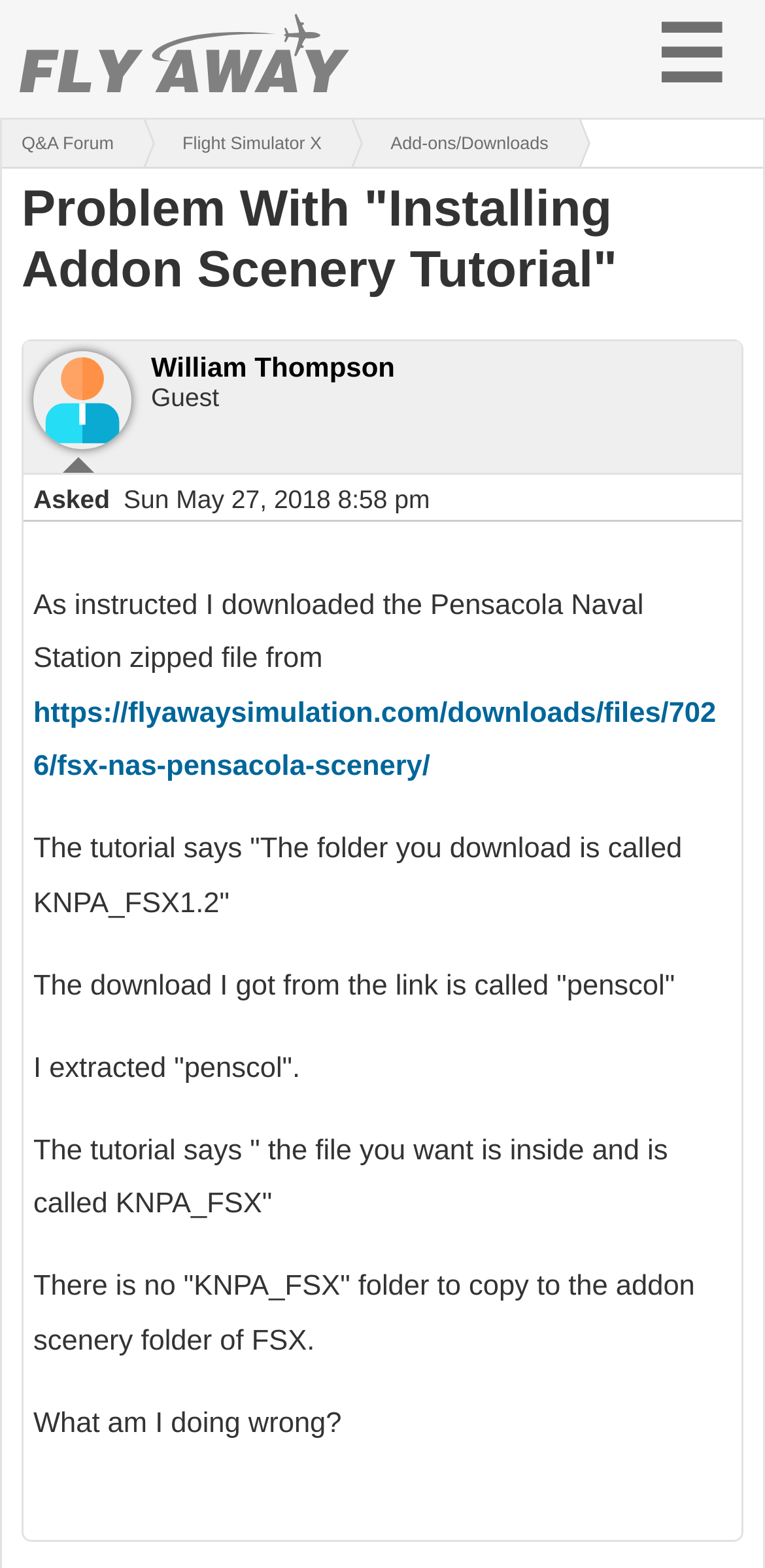From the image, can you give a detailed response to the question below:
What is the name of the folder that the tutorial says to copy to the addon scenery folder of FSX?

I found the name of the folder by looking at the static text element that says 'the file you want is inside and is called KNPA_FSX' which is located in the middle of the webpage.